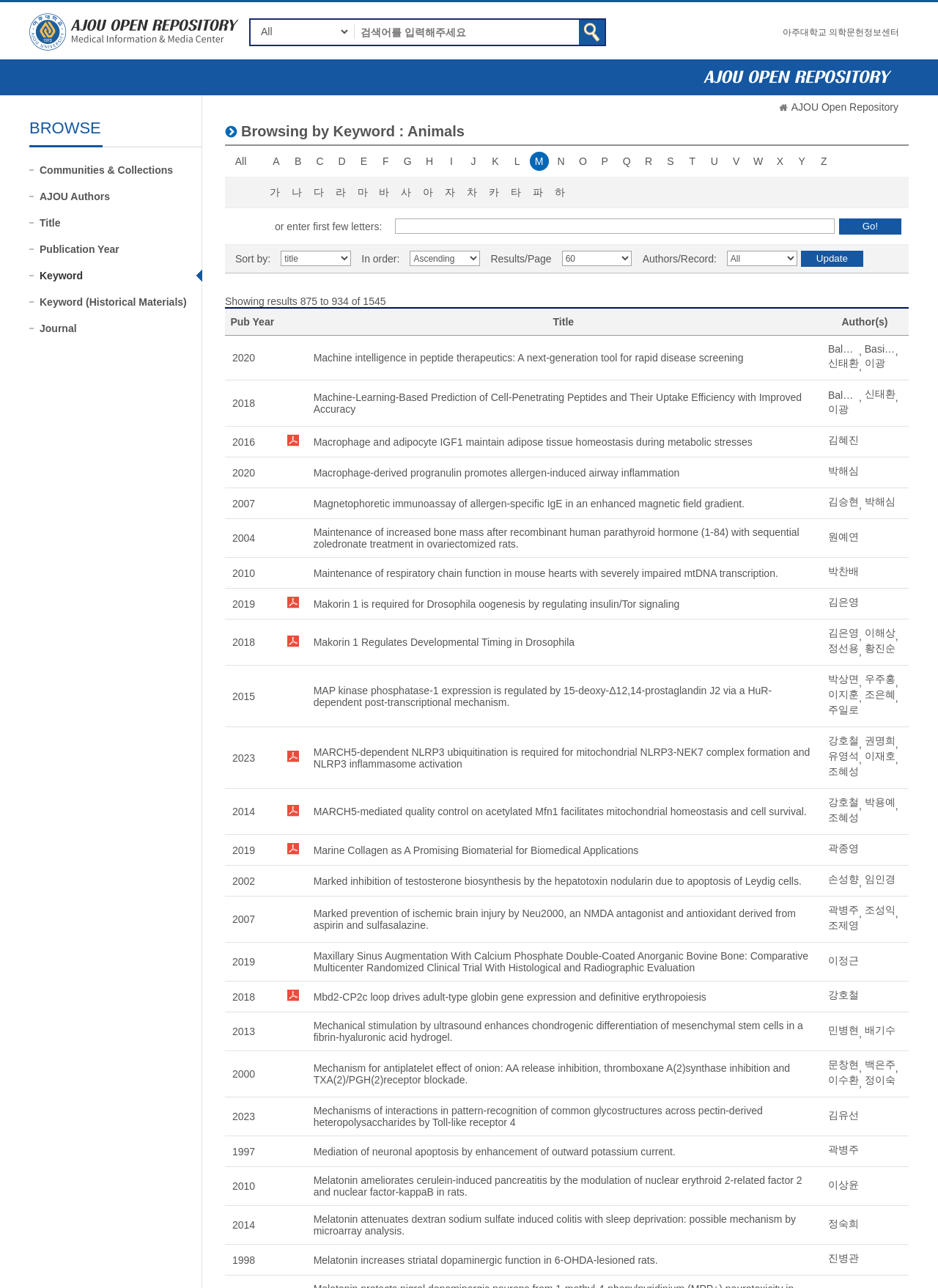Review the image closely and give a comprehensive answer to the question: How many links are available for browsing by keyword?

The number of links available for browsing by keyword can be found by counting the links under the heading 'Browsing by Keyword : Animals', which includes links from 'A' to 'Z' and some Korean characters.